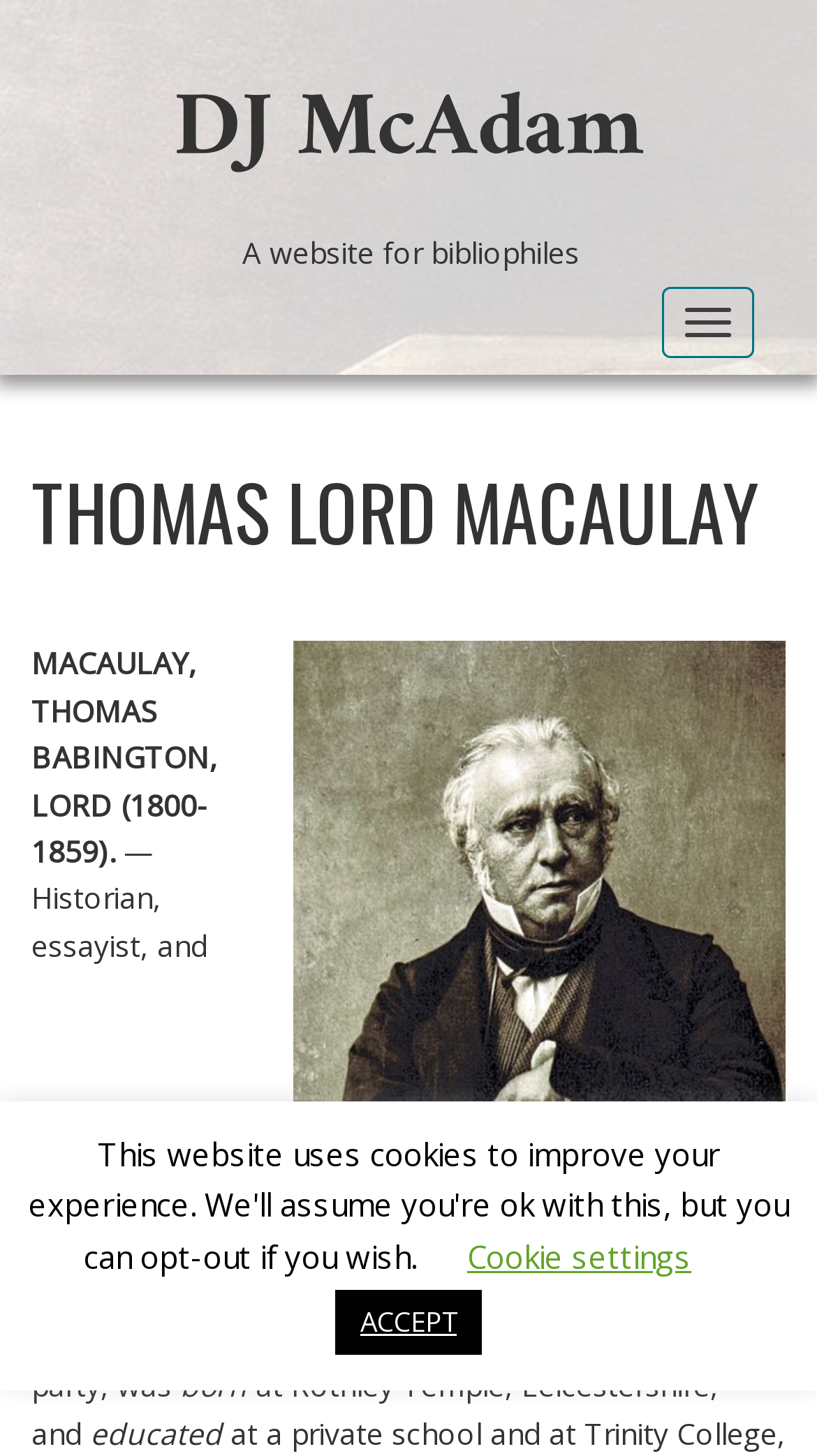Please find the bounding box for the UI component described as follows: "ACCEPT".

[0.41, 0.886, 0.59, 0.93]